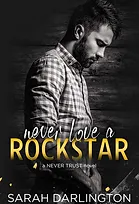What is the mood of the cover?
Please provide a single word or phrase based on the screenshot.

Introspective and complex